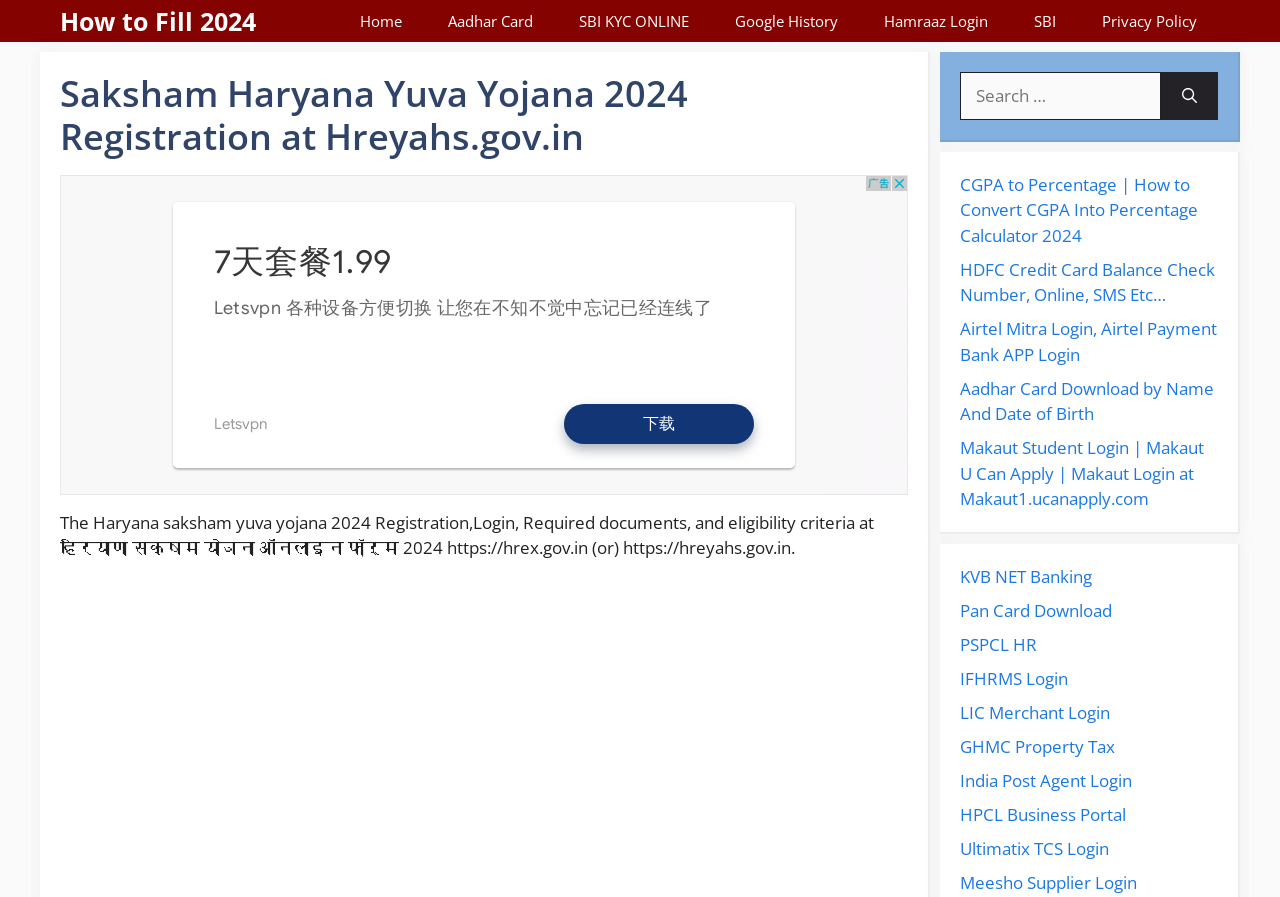Find the bounding box of the web element that fits this description: "Hamraaz Login".

[0.673, 0.0, 0.79, 0.047]